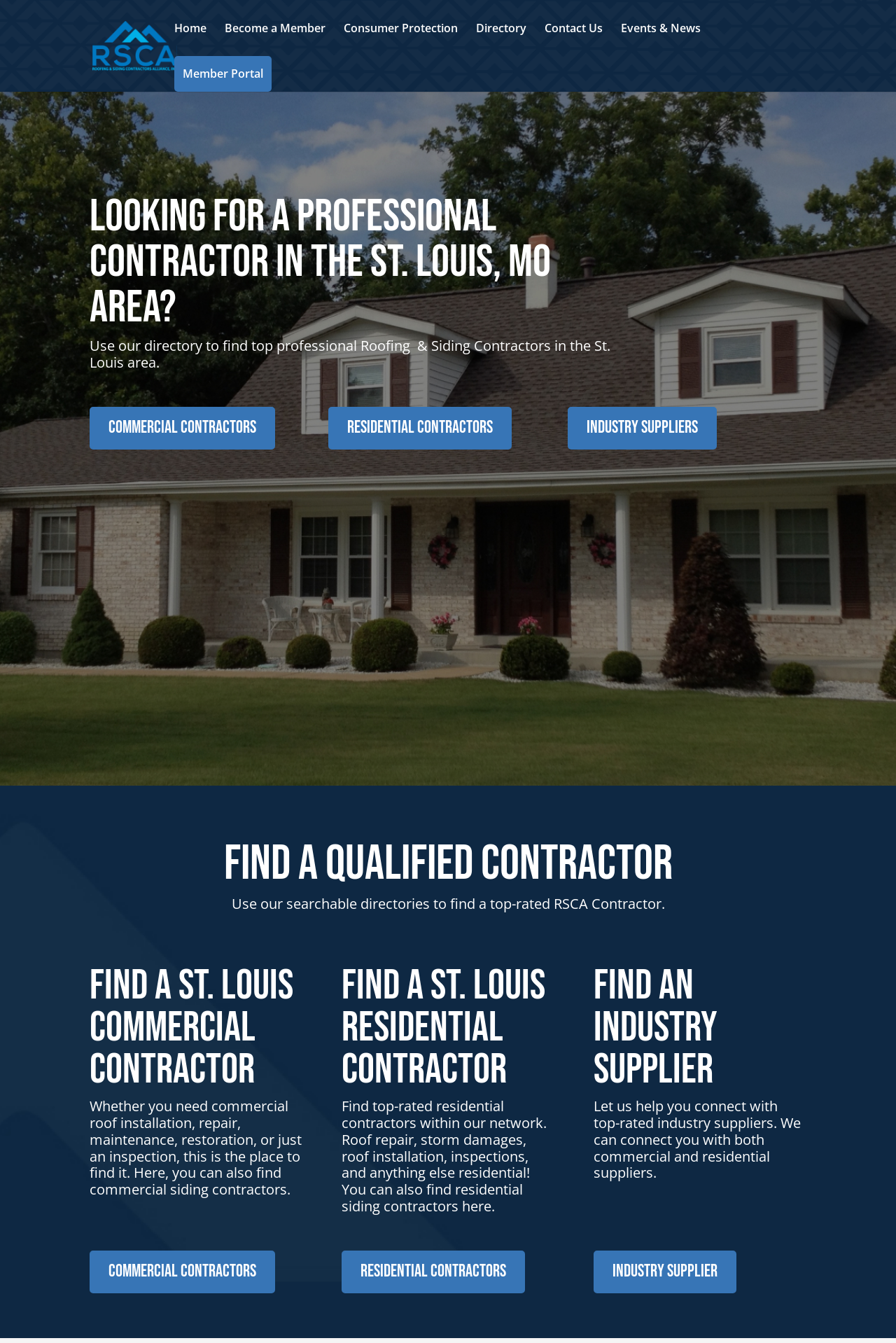Find the bounding box coordinates for the area that must be clicked to perform this action: "go to home page".

[0.195, 0.017, 0.23, 0.042]